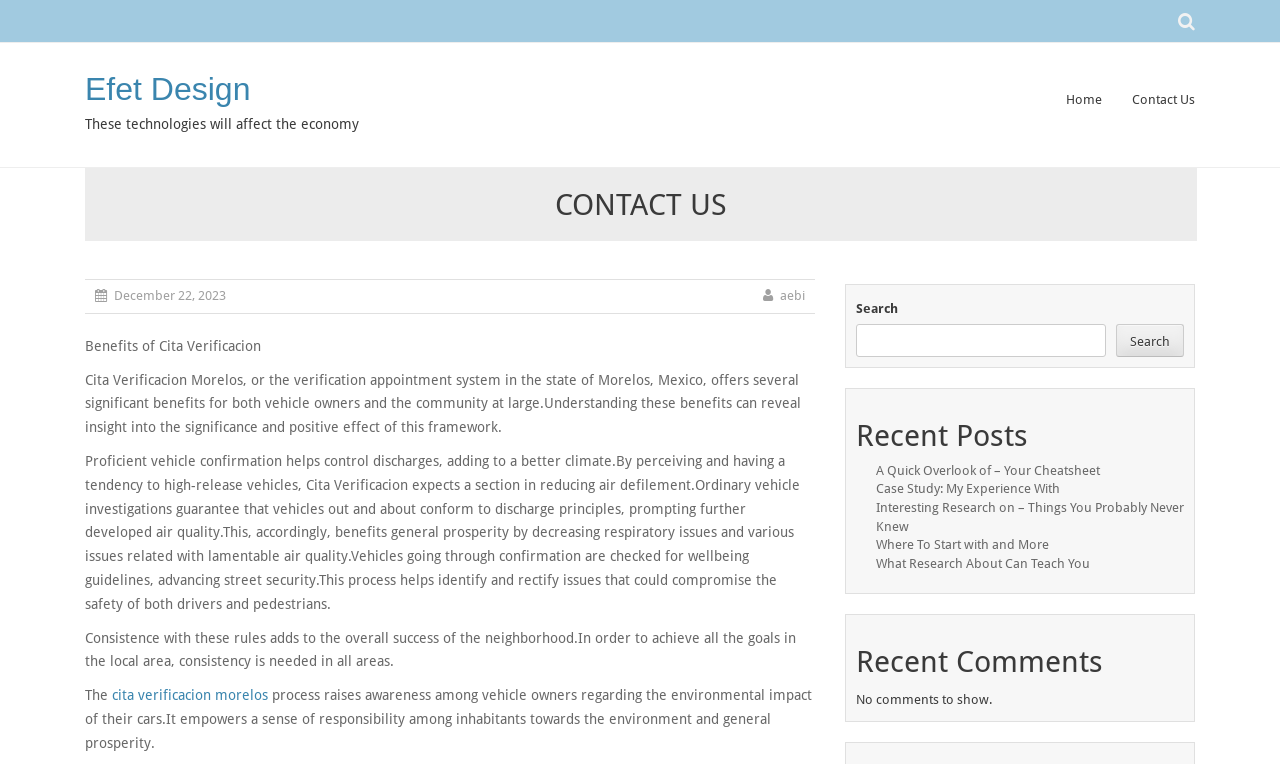What is the topic of the article?
Look at the image and answer the question using a single word or phrase.

Cita Verificacion